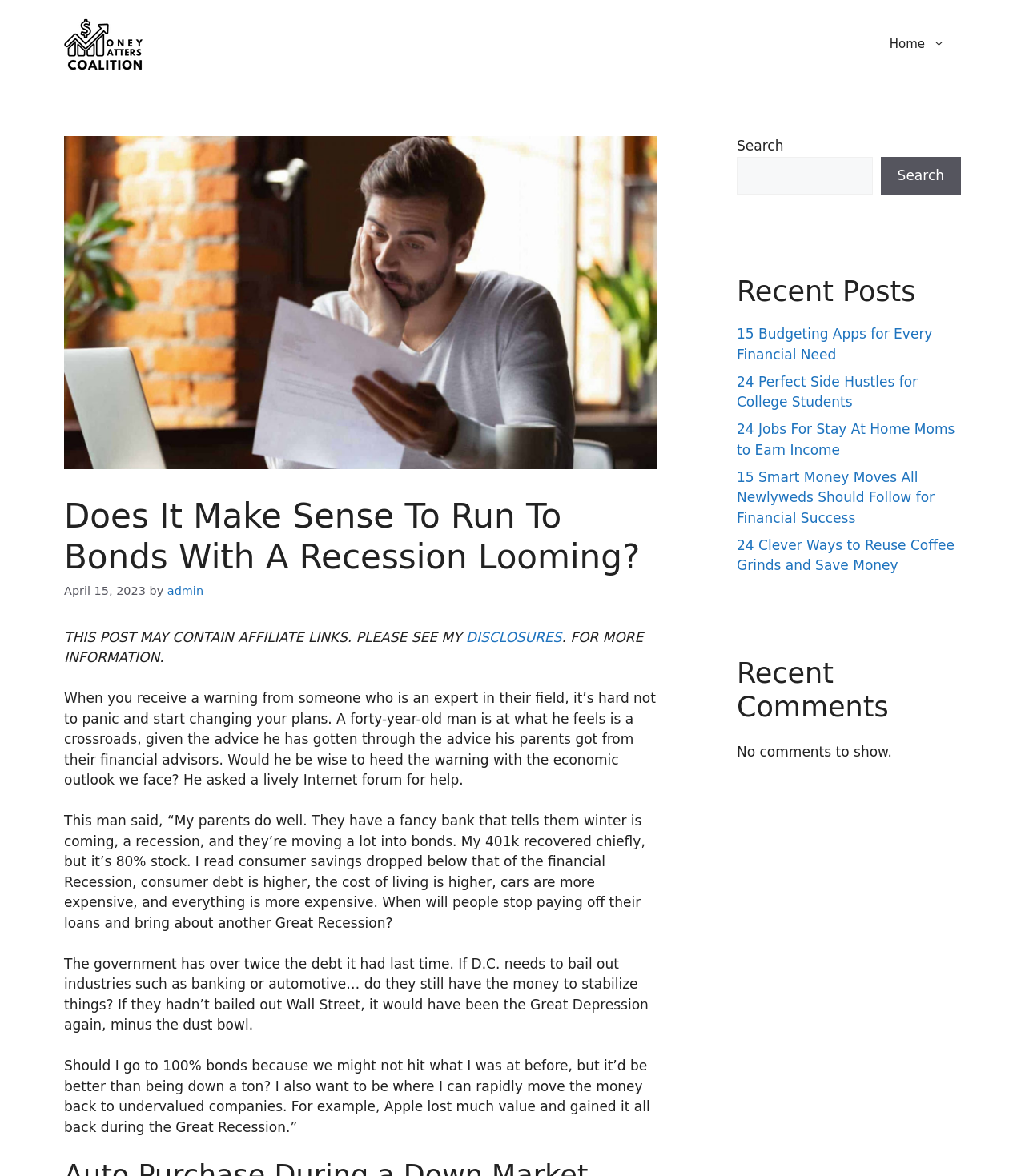Offer a detailed explanation of the webpage layout and contents.

The webpage is about personal finance and features an article titled "Does It Make Sense To Run To Bonds With A Recession Looming?" The article is dated April 15, 2023, and is written by "admin". 

At the top of the page, there is a banner with the website's logo and name, "missionmoneymatters.org", accompanied by a navigation menu with a "Home" link. 

Below the banner, the article's title is displayed prominently, followed by a brief disclaimer about affiliate links. The article's content is divided into several paragraphs, where the author discusses the possibility of a recession and whether it's wise to invest in bonds. The text is interspersed with quotes from a forum discussion, where a person is seeking advice on how to manage their finances in the face of a potential recession.

To the right of the article, there are three sections: a search bar, a "Recent Posts" section featuring five links to other articles, and a "Recent Comments" section that currently shows no comments.